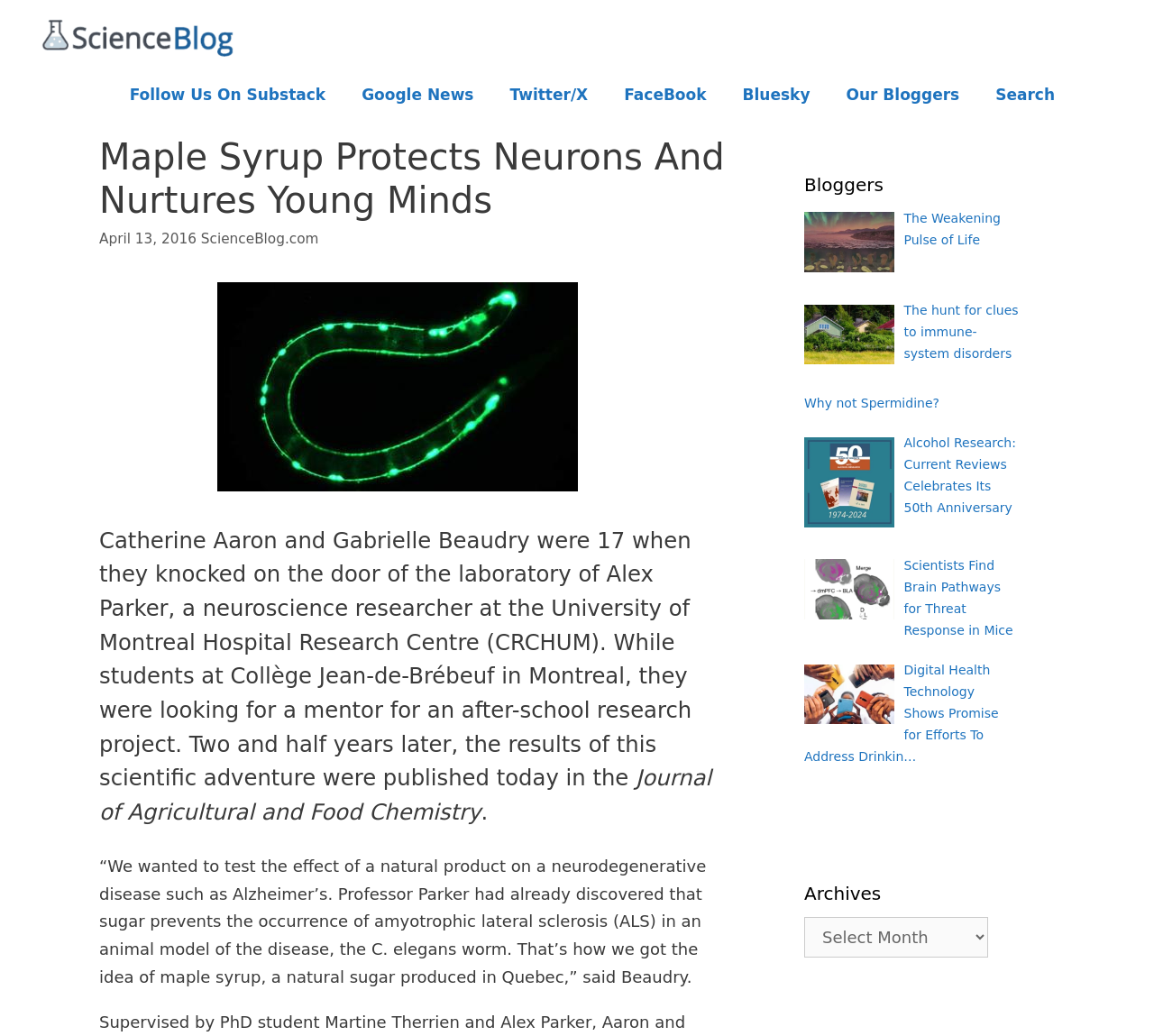What is the name of the journal where the research results were published?
Provide a detailed answer to the question using information from the image.

I determined the answer by reading the second paragraph of the main article, which mentions that the results of the research project were published in the Journal of Agricultural and Food Chemistry.